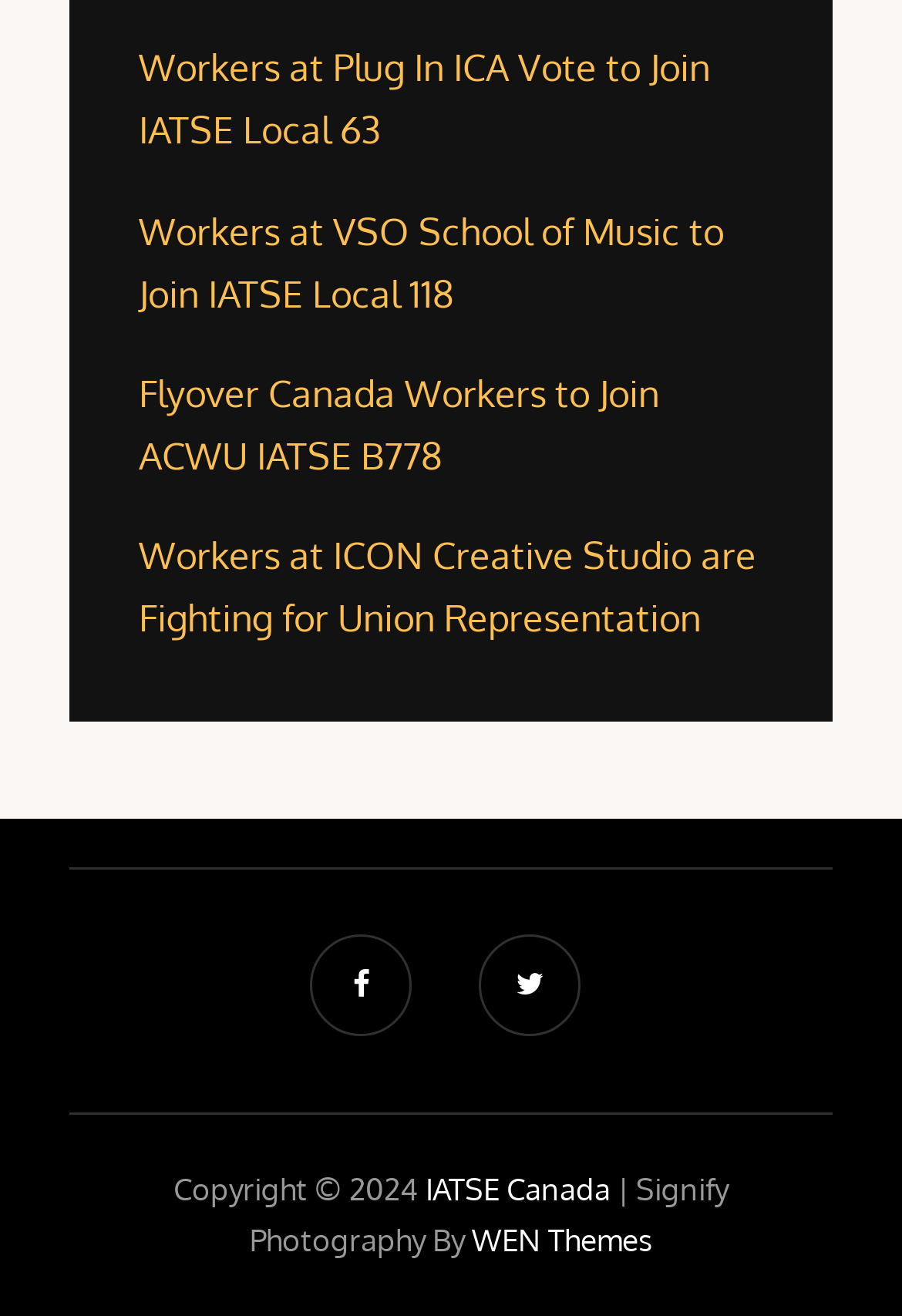Provide a one-word or brief phrase answer to the question:
What is the topic of the first link?

Workers at Plug In ICA